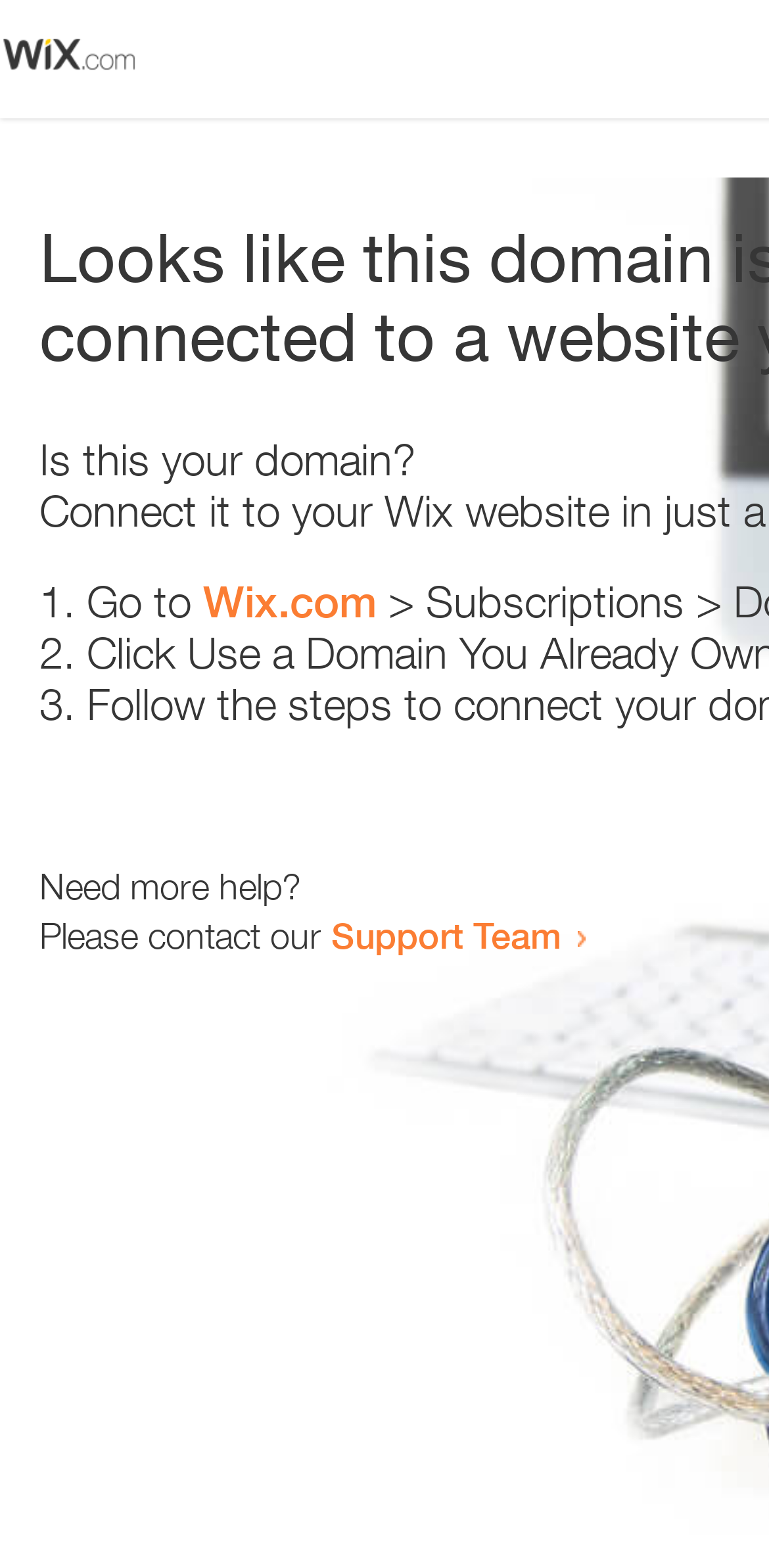What is the domain being referred to?
Refer to the screenshot and deliver a thorough answer to the question presented.

The webpage contains a link with the text 'Wix.com', which suggests that the domain being referred to is Wix.com. This is further supported by the context of the sentence 'Go to Wix.com'.